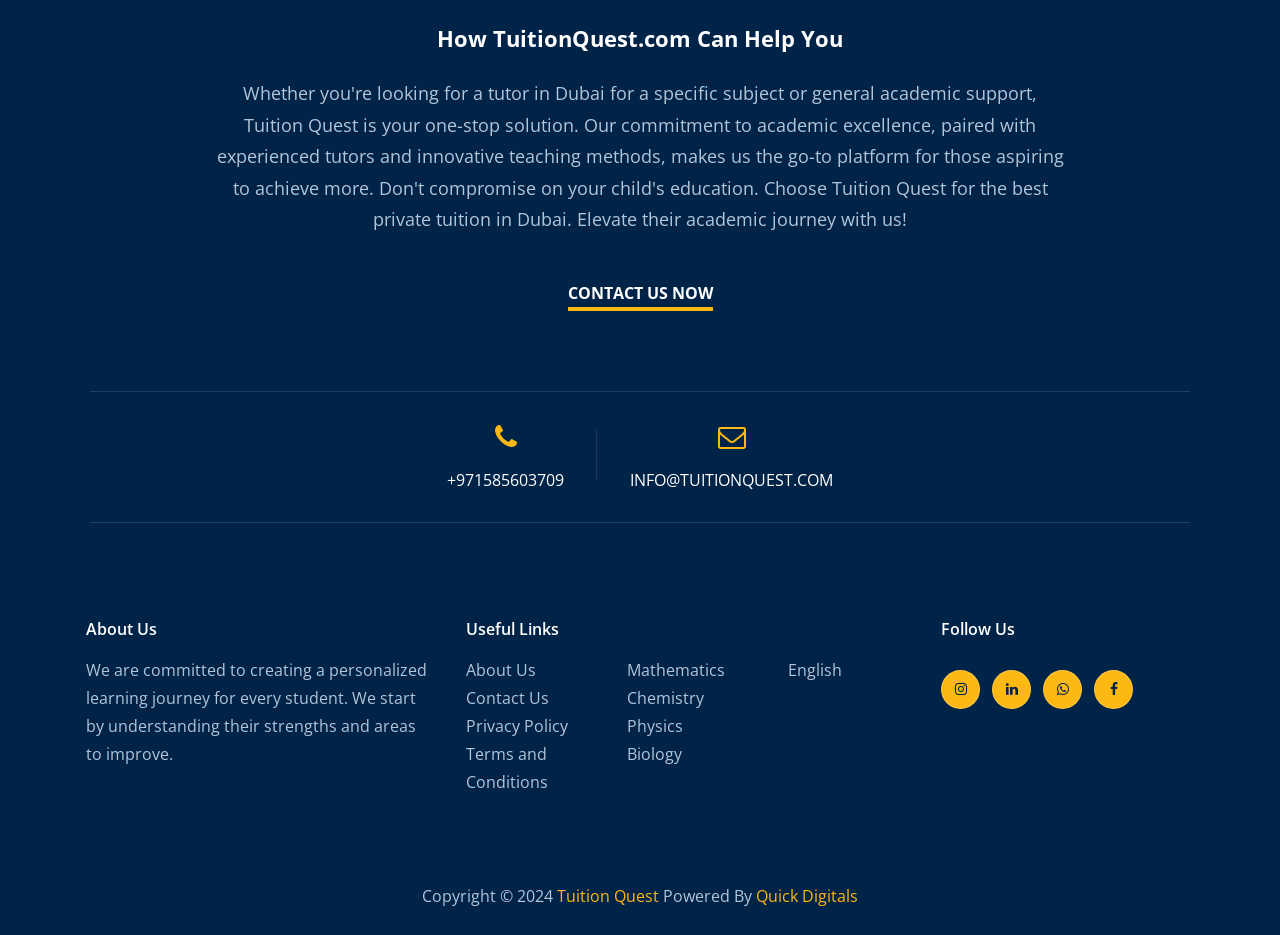Using the provided element description "Contact us now", determine the bounding box coordinates of the UI element.

[0.443, 0.3, 0.557, 0.332]